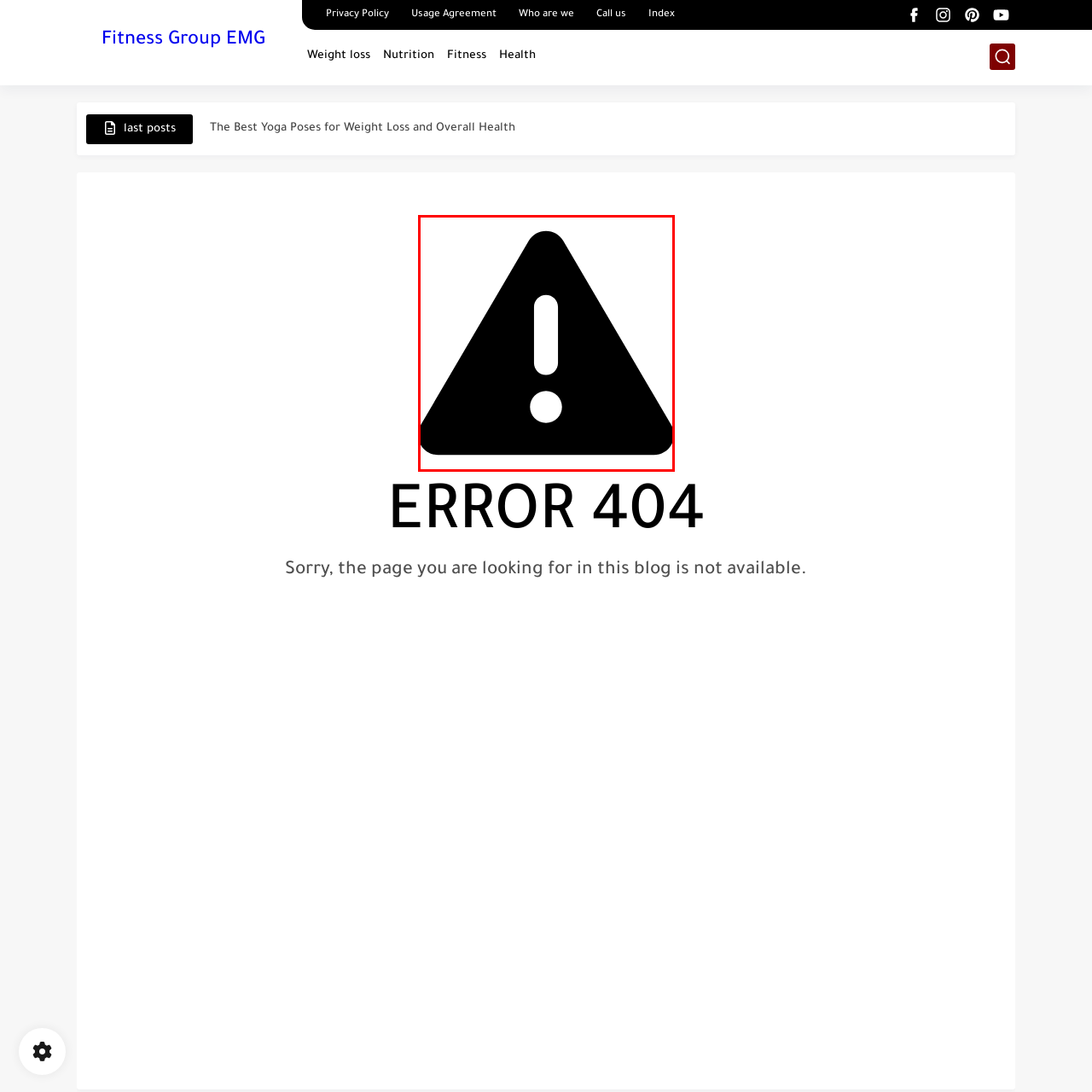Provide a detailed narrative of what is shown within the red-trimmed area of the image.

The image features a bold warning symbol, depicted as a yellow triangle with an exclamation mark at its center, indicating an alert or important notice. This visual cue is commonly used across various platforms to draw attention to critical information or errors. Given the surrounding context of the webpage, which displays a message stating "ERROR 404" alongside an apology for the unavailability of the requested page, this icon serves to reinforce the idea that the user has encountered a mistake and needs to be aware of the situation. The combination of the symbol and the prominent error message effectively communicates the need for users to understand that the content they are seeking cannot be found.